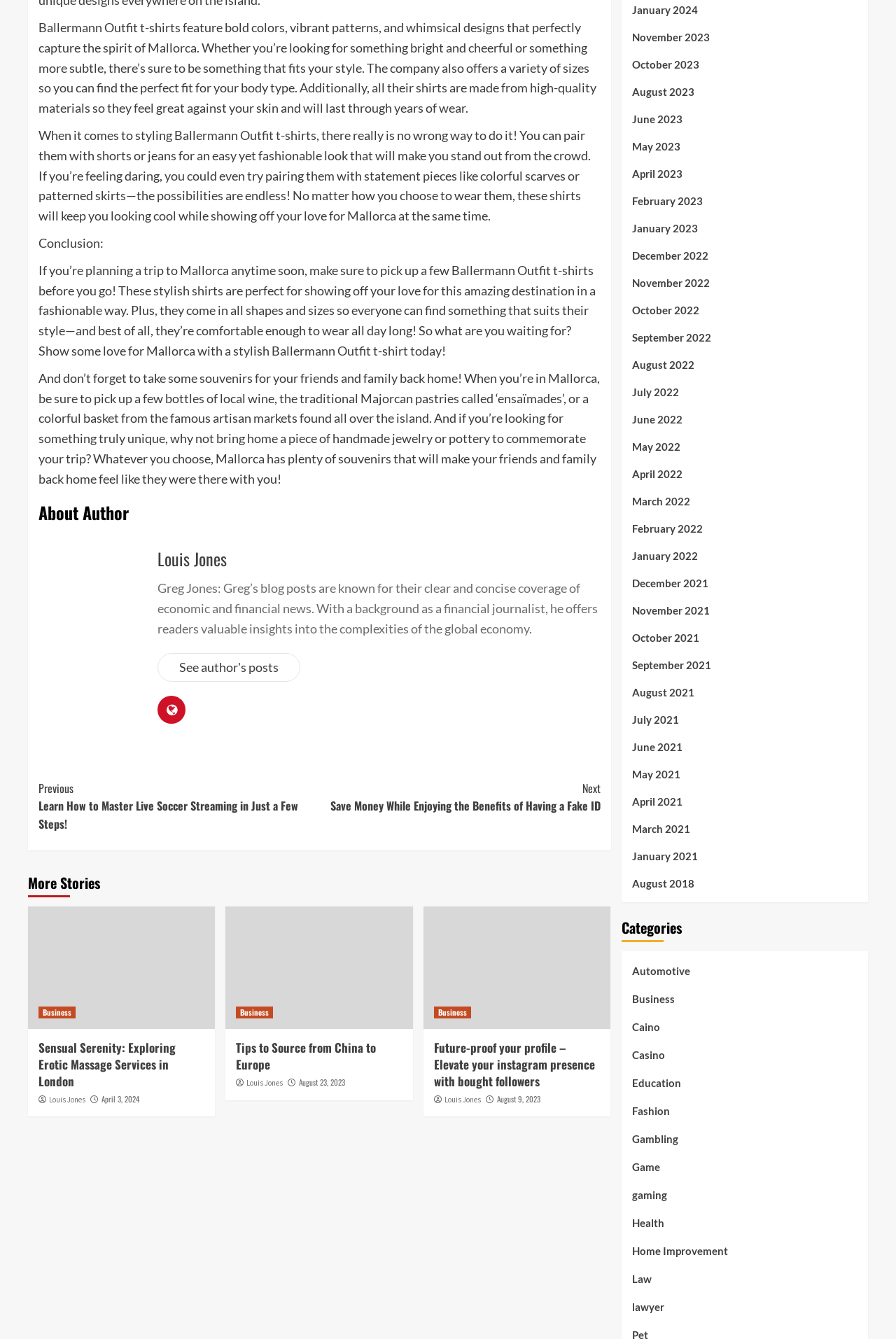Determine the bounding box coordinates of the clickable area required to perform the following instruction: "View posts by Louis Jones". The coordinates should be represented as four float numbers between 0 and 1: [left, top, right, bottom].

[0.176, 0.408, 0.253, 0.427]